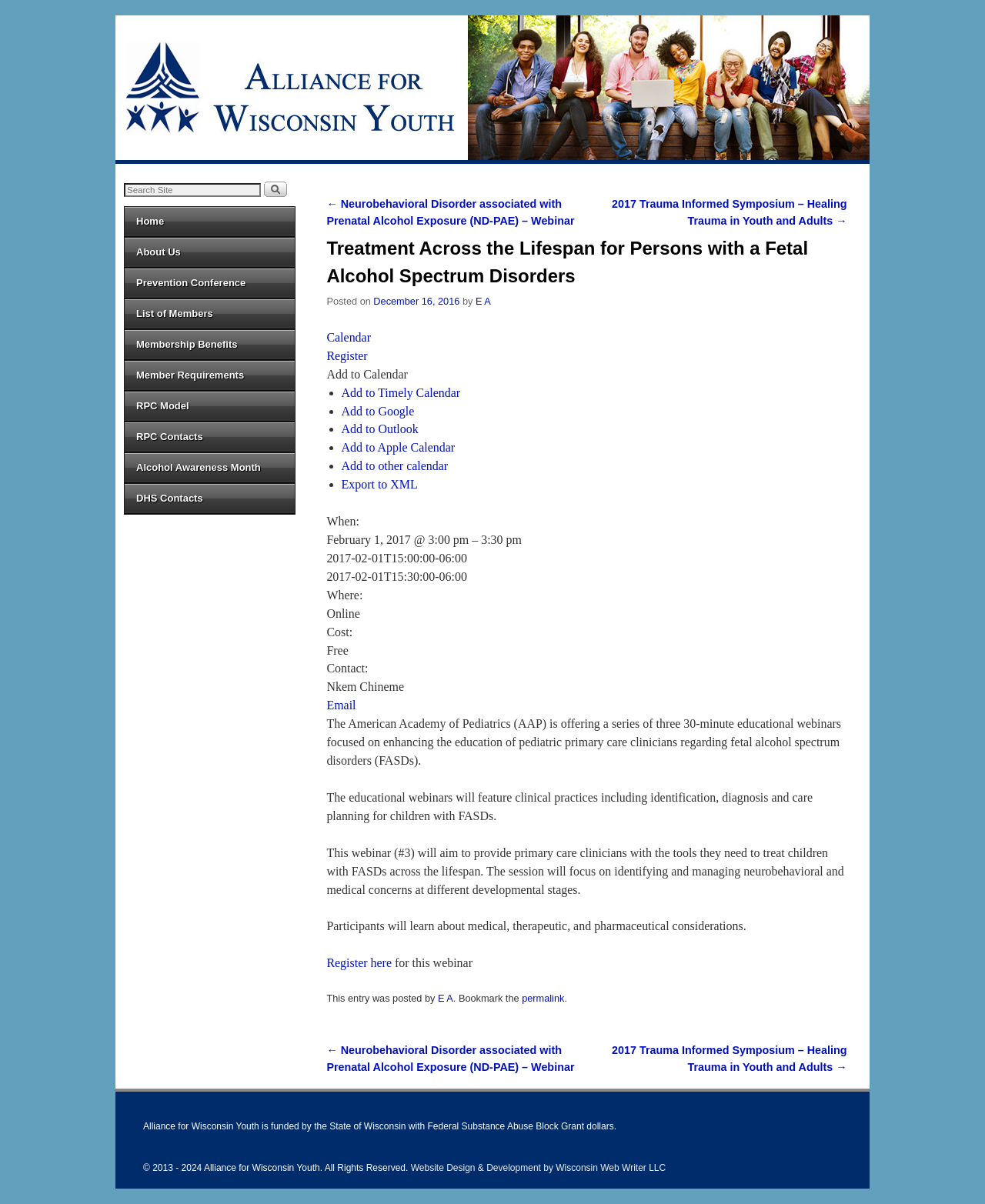Locate the bounding box coordinates of the clickable element to fulfill the following instruction: "Click on the 'Uncategorized' link". Provide the coordinates as four float numbers between 0 and 1 in the format [left, top, right, bottom].

None